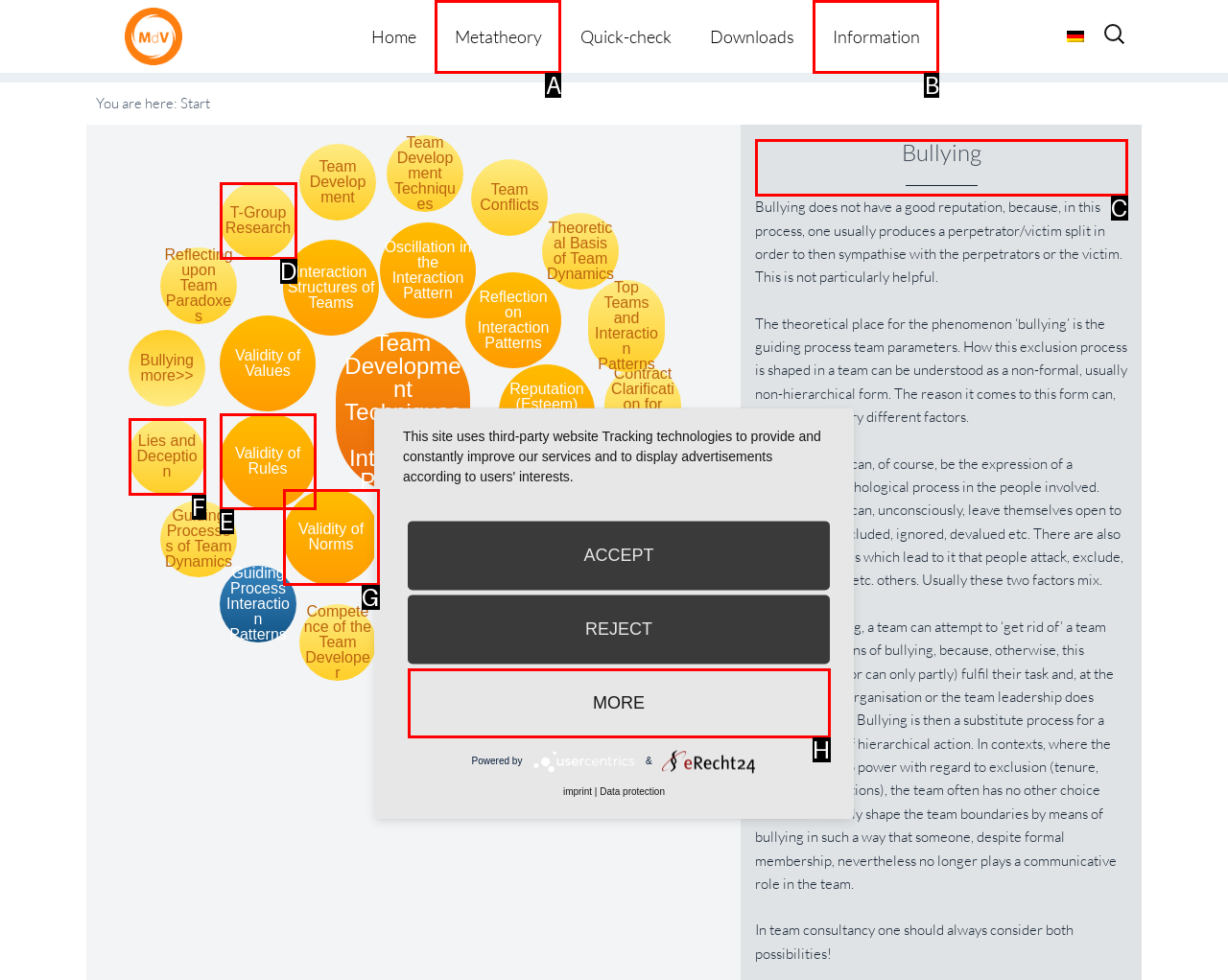Please indicate which HTML element to click in order to fulfill the following task: Read about 'Bullying' Respond with the letter of the chosen option.

C